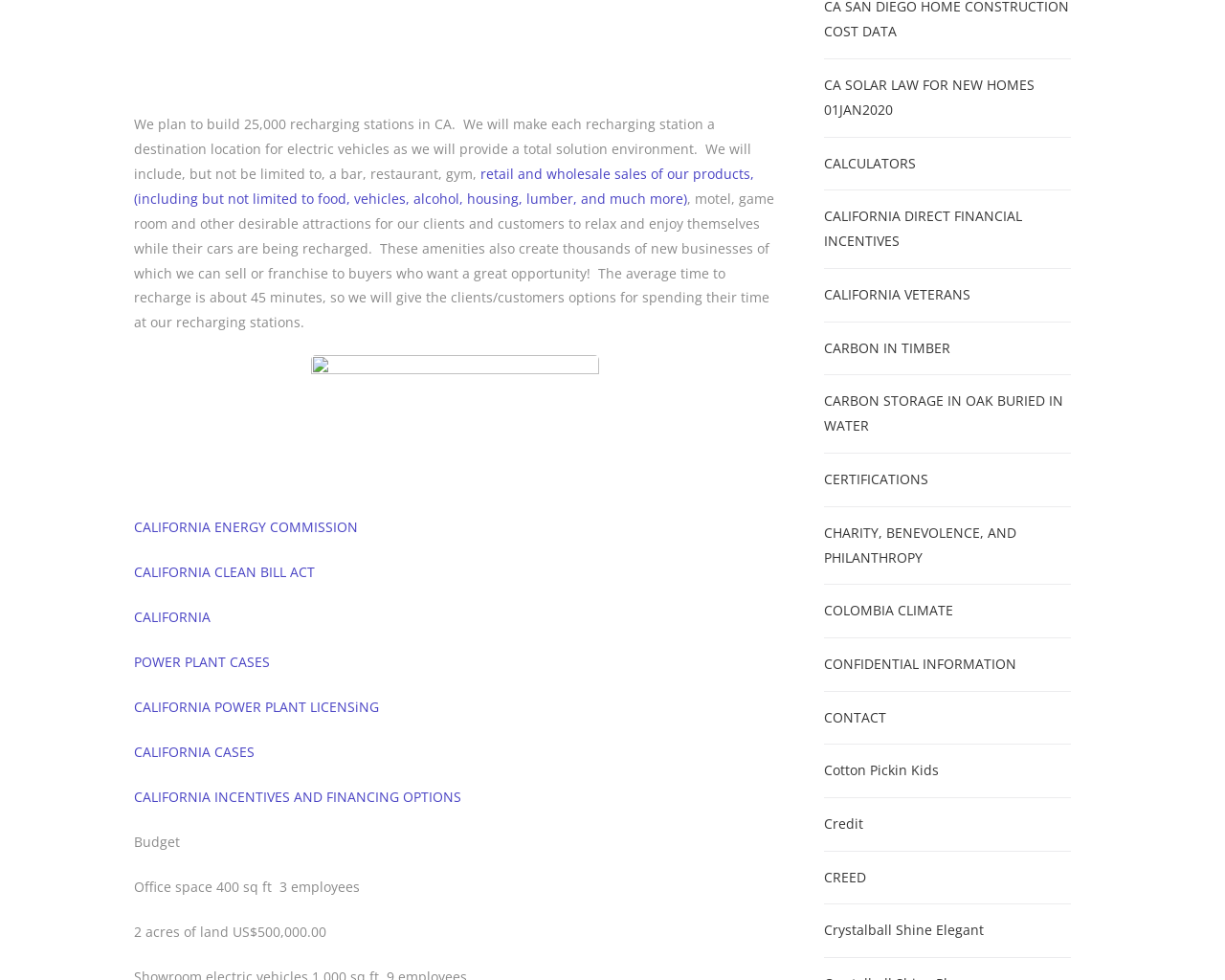Please locate the UI element described by "CONFIDENTIAL INFORMATION" and provide its bounding box coordinates.

[0.673, 0.668, 0.83, 0.687]